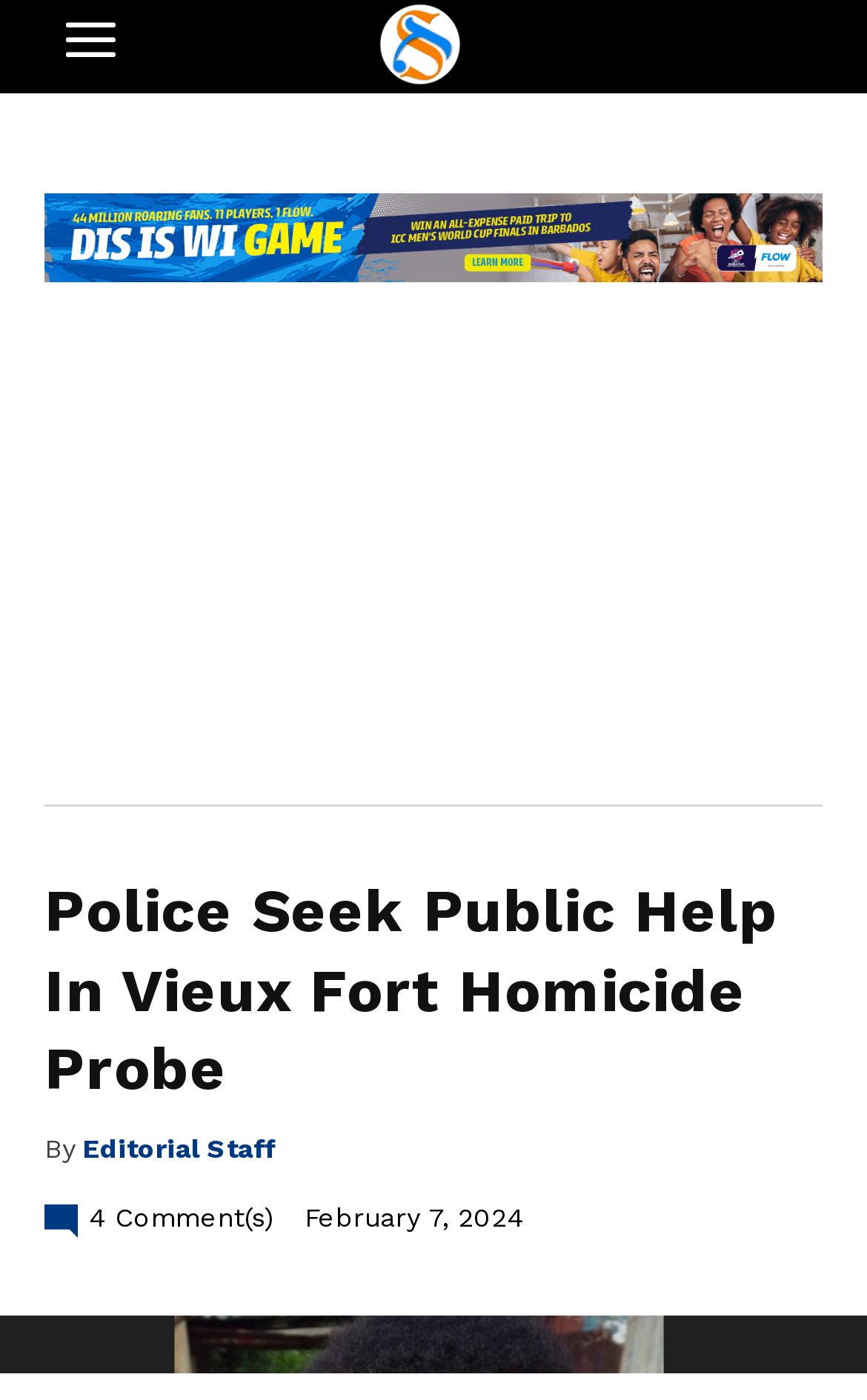Articulate a complete and detailed caption of the webpage elements.

The webpage appears to be a news article from St. Lucia Times, with the title "Police Seek Public Help In Vieux Fort Homicide Probe". At the top left, there is a link to the St. Lucia Times website, accompanied by a small image of the website's logo. To the right of the logo, there is a string of keywords related to the website, including "caribbean", "caribbeannews", and "stlucia".

Below the title, there is a large advertisement iframe that takes up most of the width of the page. Above the advertisement, there is a small image with the text "spot_img". 

The main content of the article begins with a heading that repeats the title of the article. The article is attributed to the "Editorial Staff", whose name is linked. The text "By" appears above the staff's name. 

At the bottom of the article, there is a link to comments, indicated by the text "\ue047 4Comment(s)". Next to the comment link, there is a timestamp showing the date the article was published, "February 7, 2024".